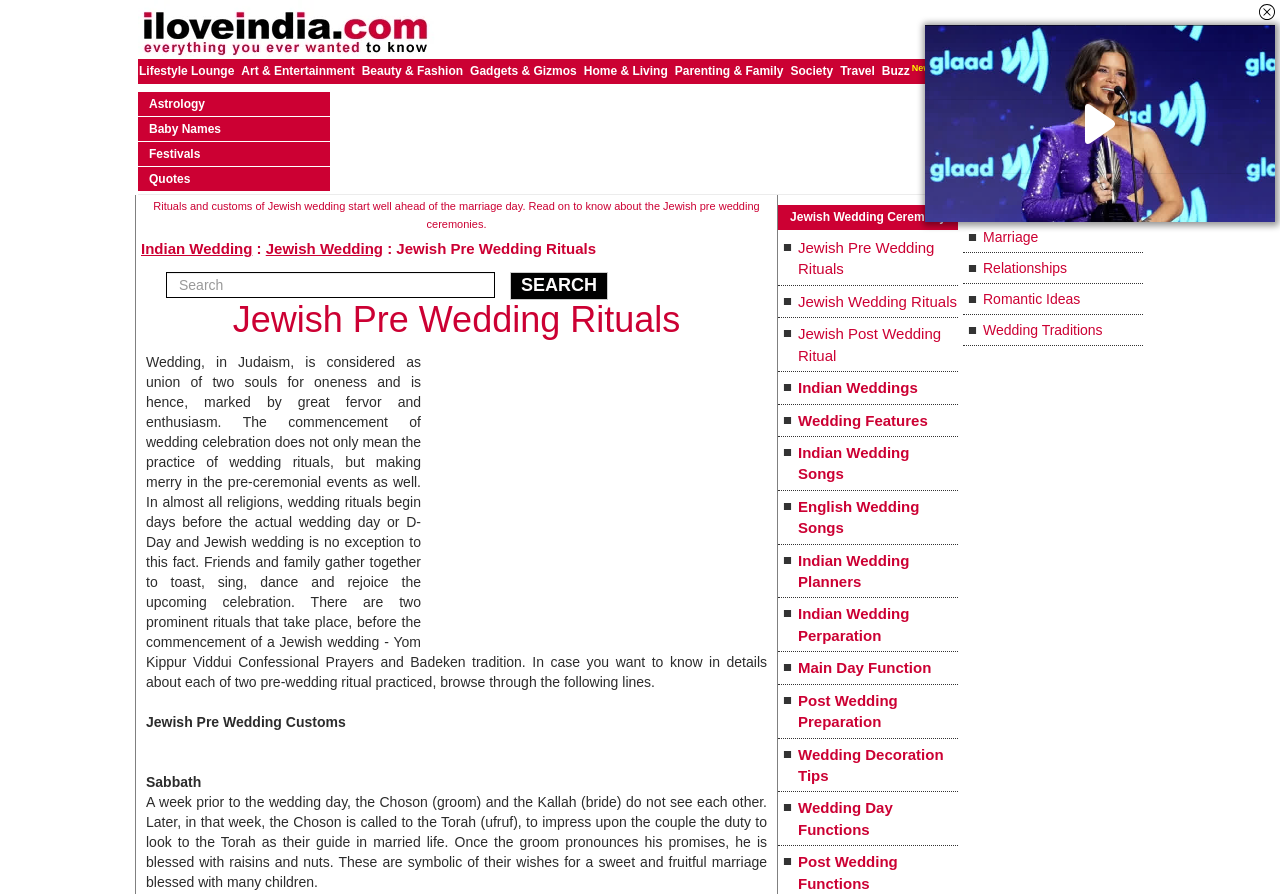Given the description: "Indian Wedding Planners", determine the bounding box coordinates of the UI element. The coordinates should be formatted as four float numbers between 0 and 1, [left, top, right, bottom].

[0.608, 0.609, 0.748, 0.669]